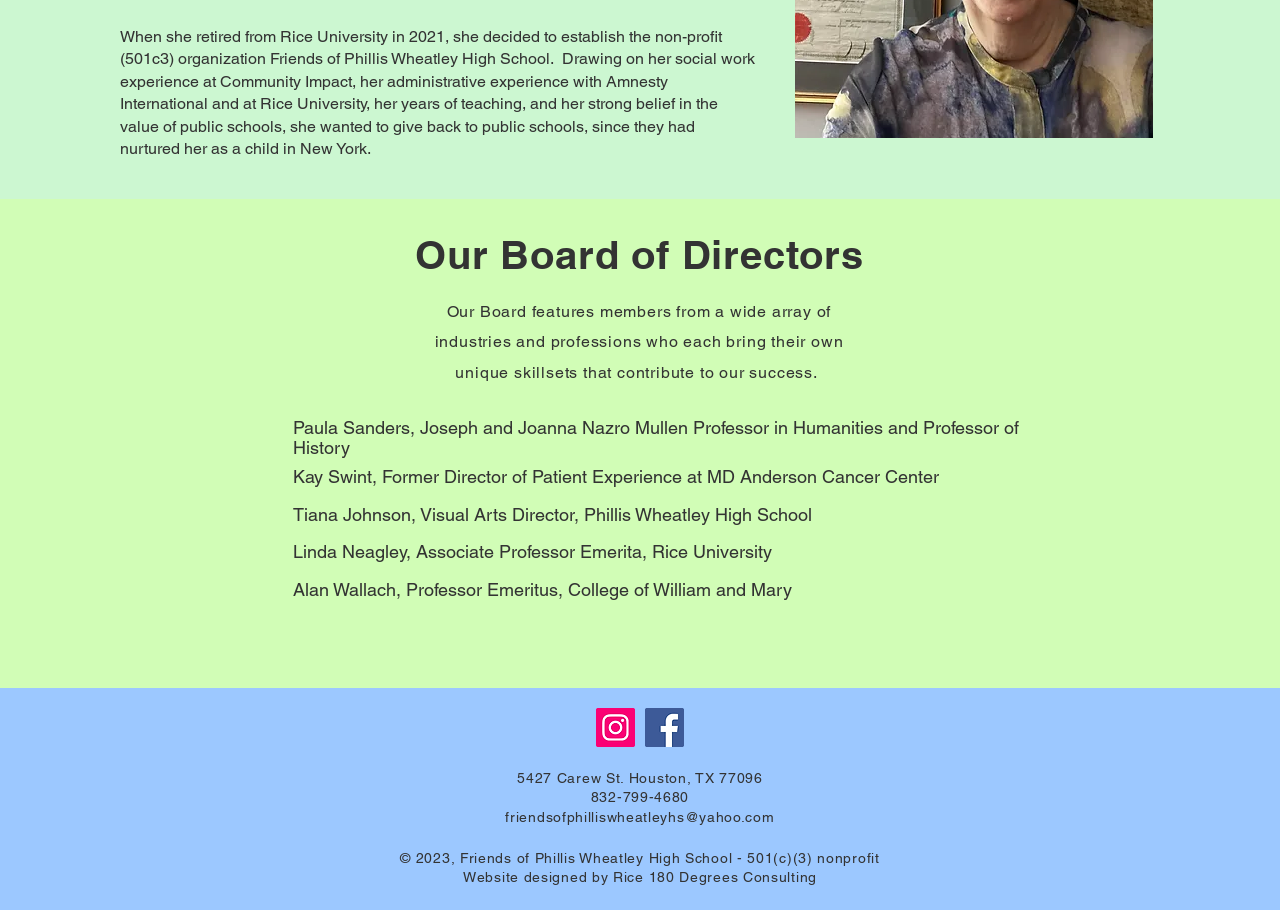Given the description "aria-label="Instagram"", provide the bounding box coordinates of the corresponding UI element.

[0.466, 0.778, 0.496, 0.821]